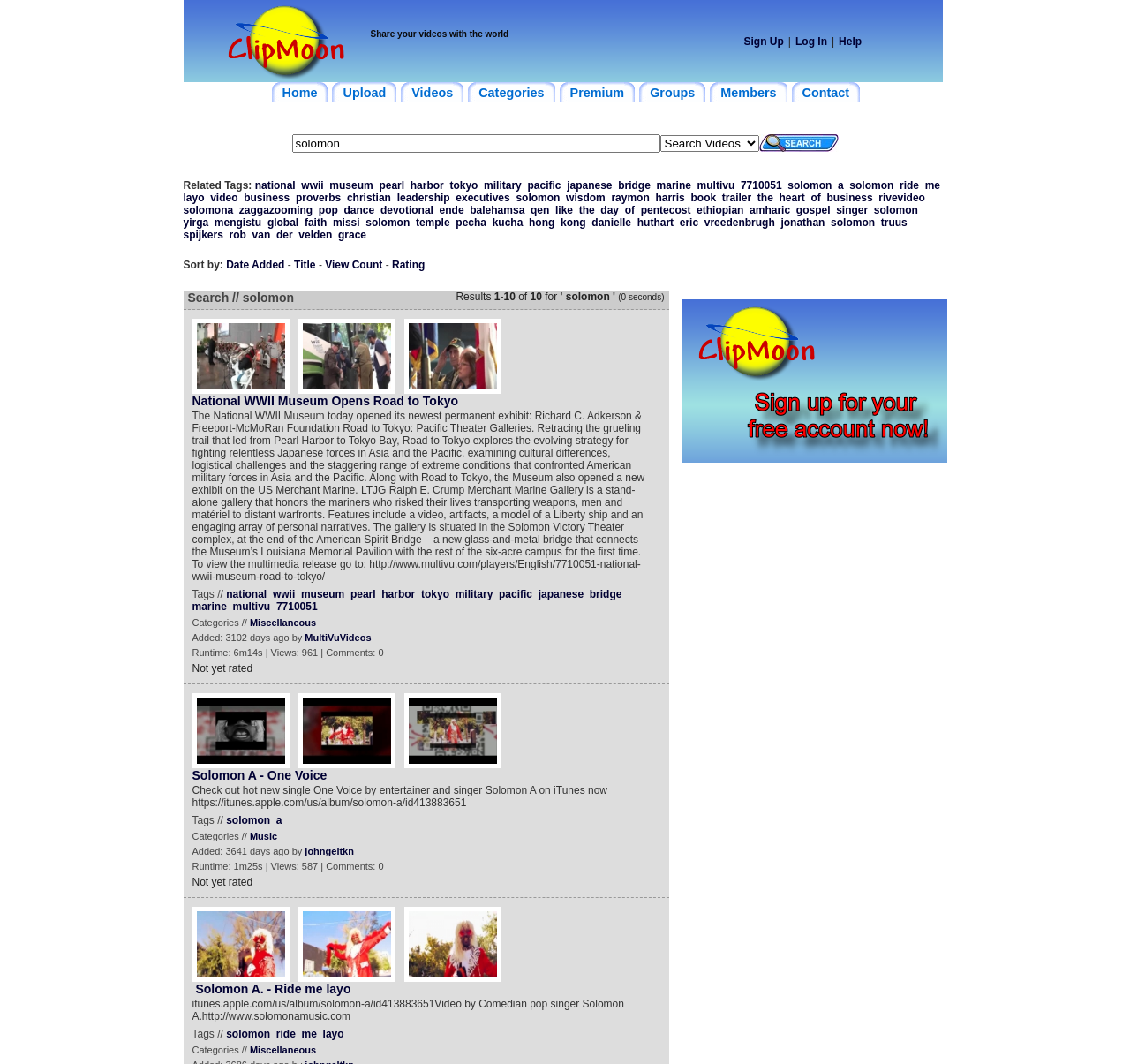Identify the bounding box coordinates of the section that should be clicked to achieve the task described: "Submit the search query".

[0.671, 0.126, 0.742, 0.143]